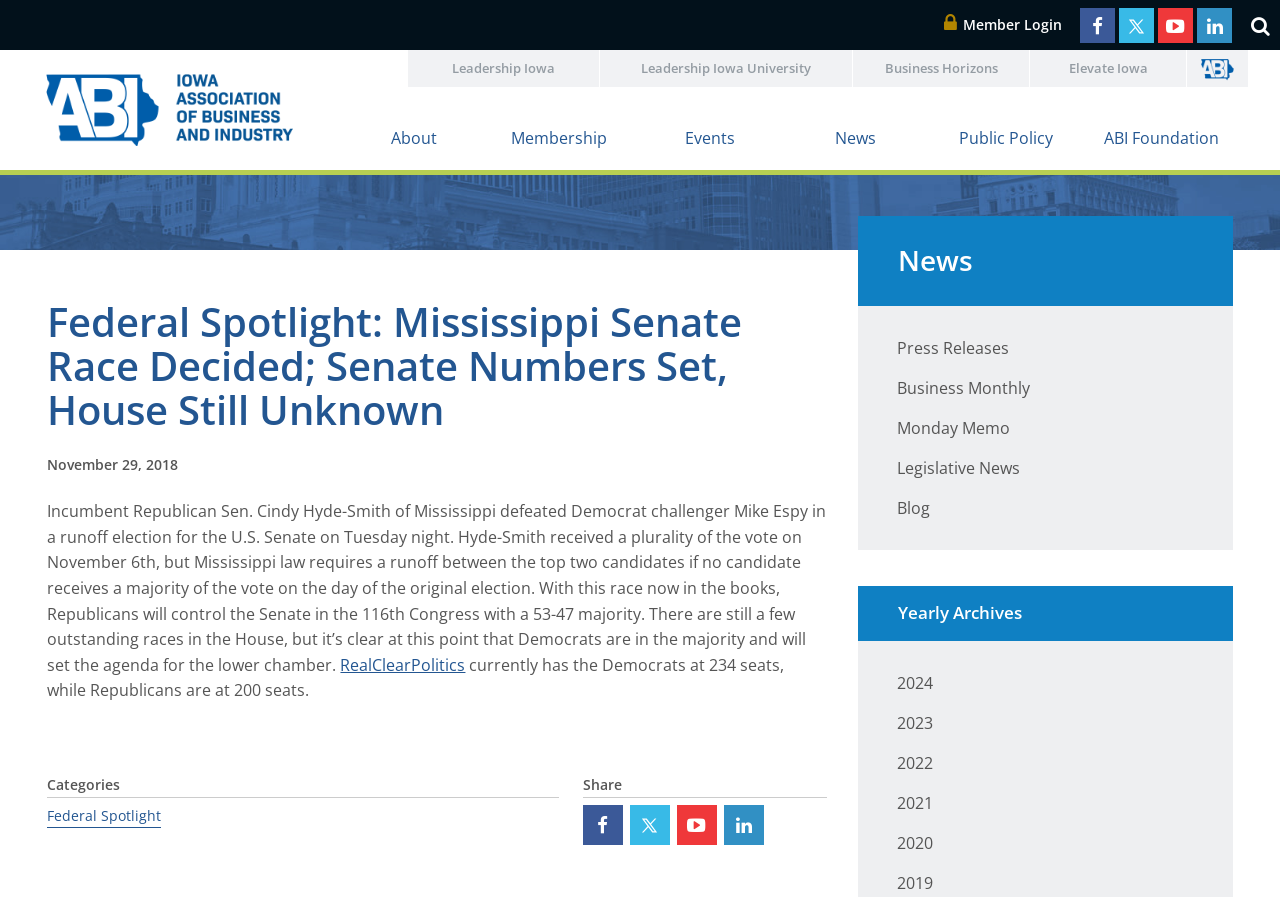What is the topic of the Federal Spotlight?
Please look at the screenshot and answer using one word or phrase.

Mississippi Senate Race